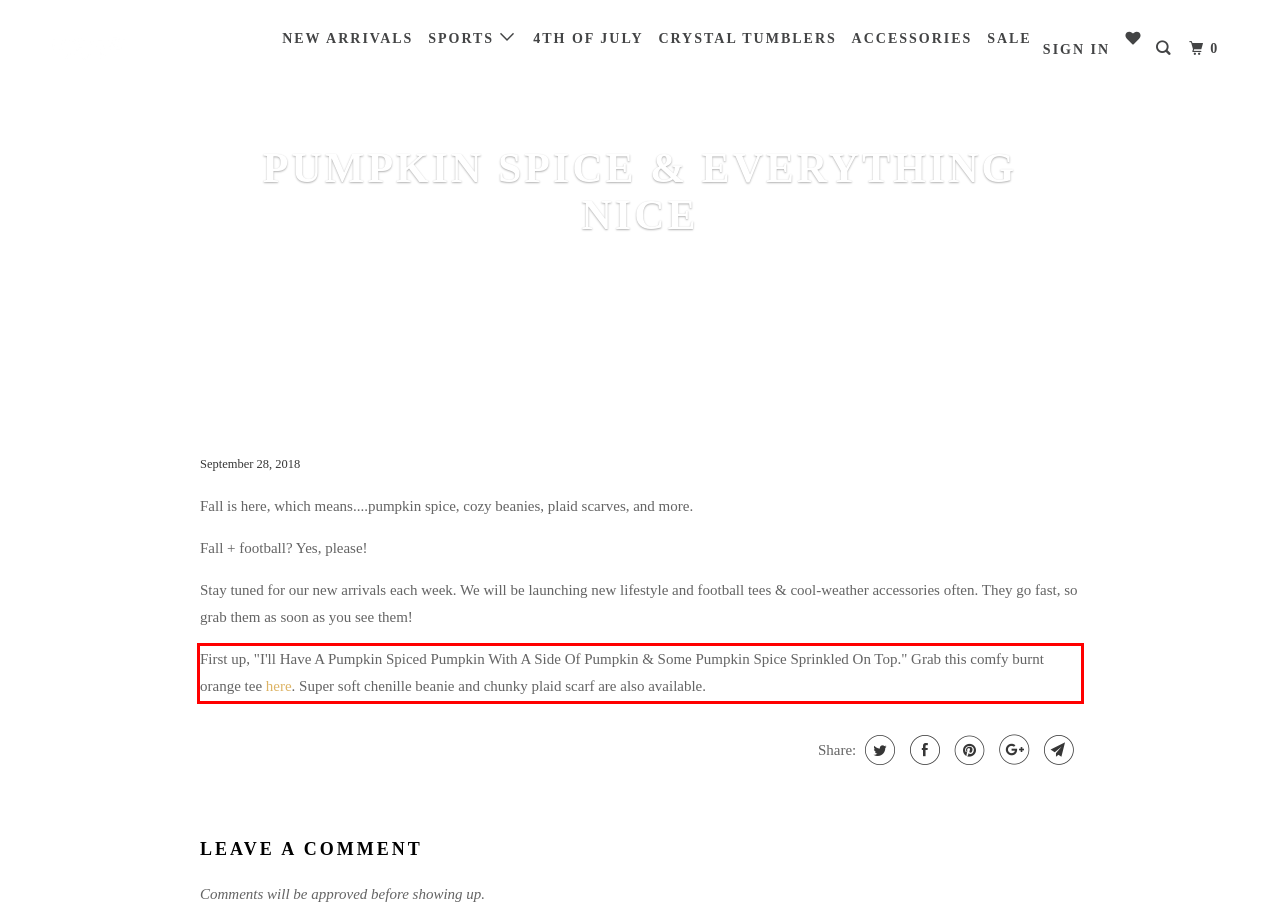You have a screenshot of a webpage with a red bounding box. Identify and extract the text content located inside the red bounding box.

First up, "I'll Have A Pumpkin Spiced Pumpkin With A Side Of Pumpkin & Some Pumpkin Spice Sprinkled On Top." Grab this comfy burnt orange tee here. Super soft chenille beanie and chunky plaid scarf are also available.